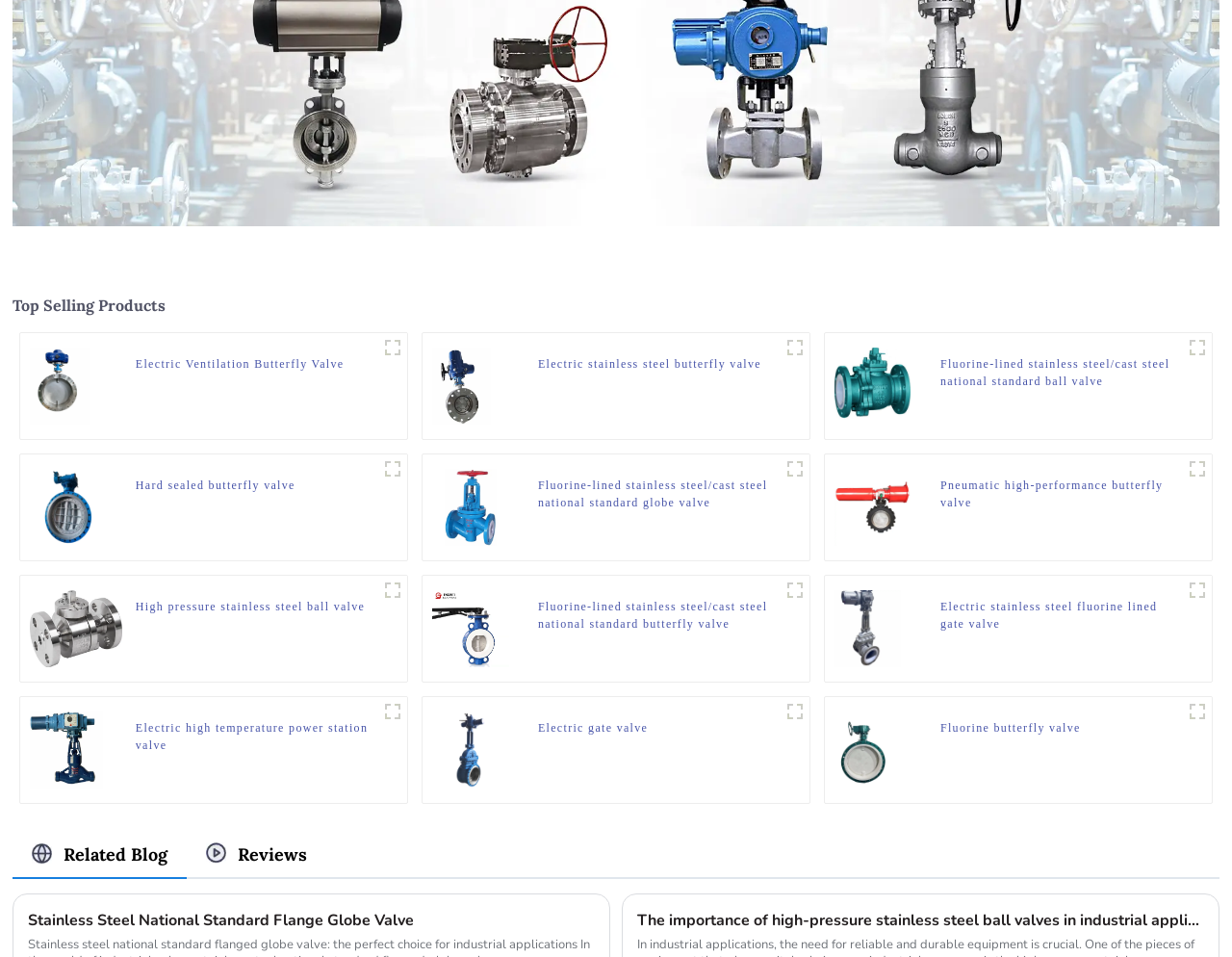Determine the bounding box coordinates of the section I need to click to execute the following instruction: "View the 'Hard sealed butterfly valve' image". Provide the coordinates as four float numbers between 0 and 1, i.e., [left, top, right, bottom].

[0.024, 0.49, 0.087, 0.57]